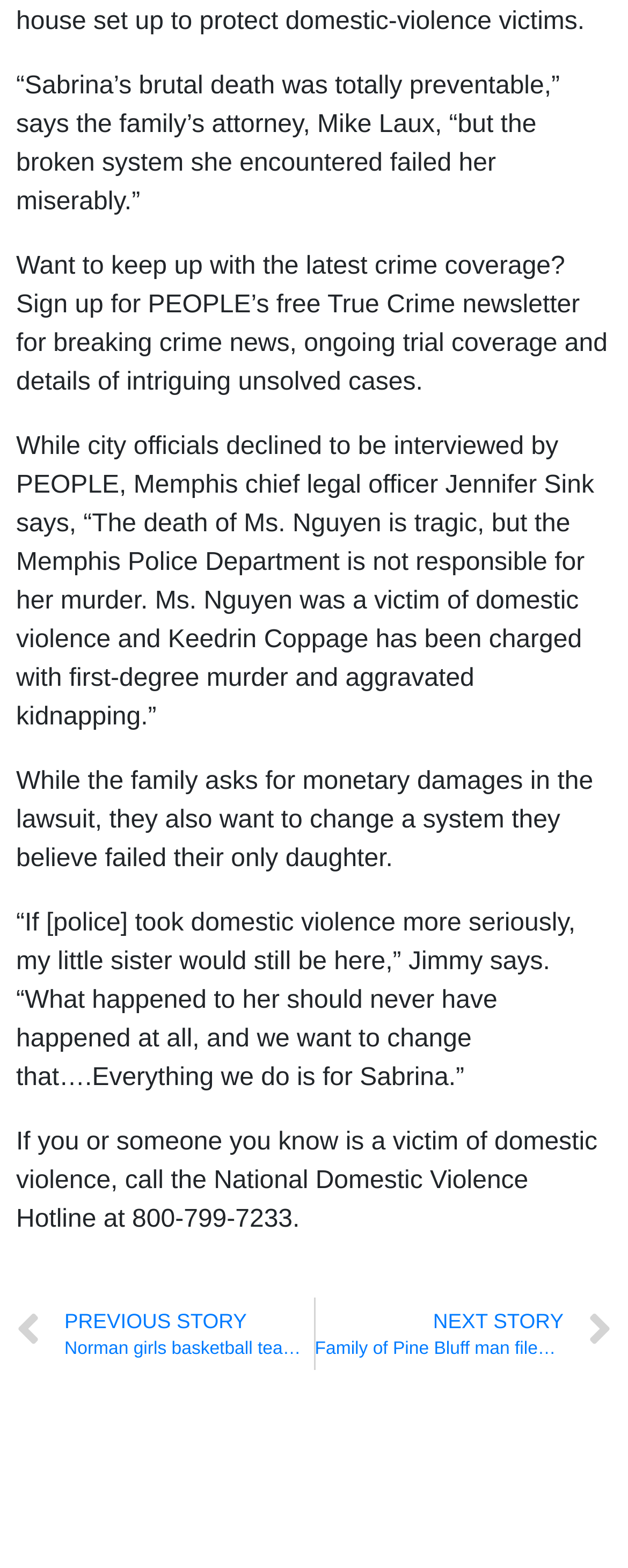Please provide a brief answer to the question using only one word or phrase: 
Who is the family's attorney?

Mike Laux